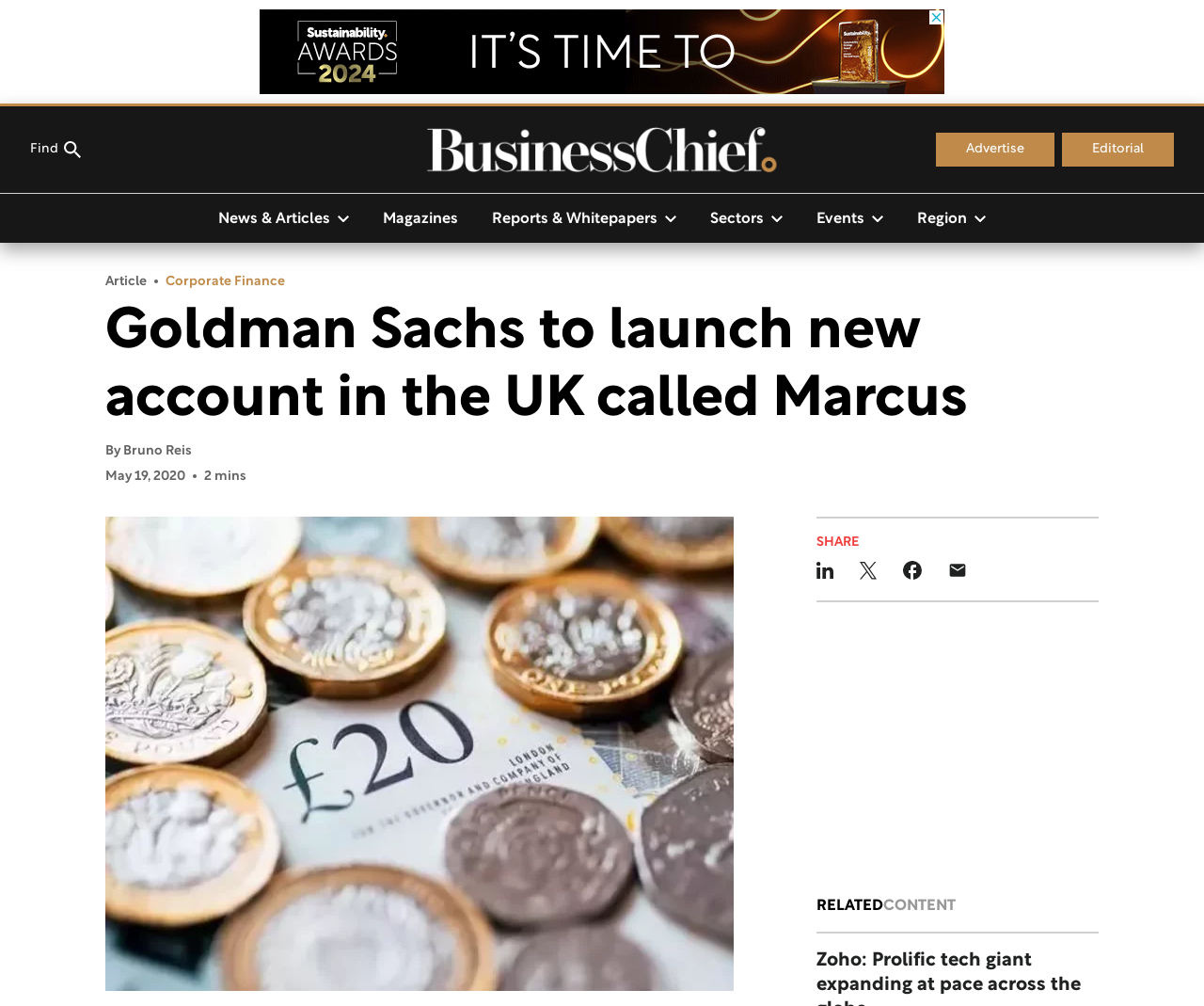Review the image closely and give a comprehensive answer to the question: What is the date of the article?

I found the date of the article by looking at the static text 'May 19, 2020' which is located below the article title and above the reading time.